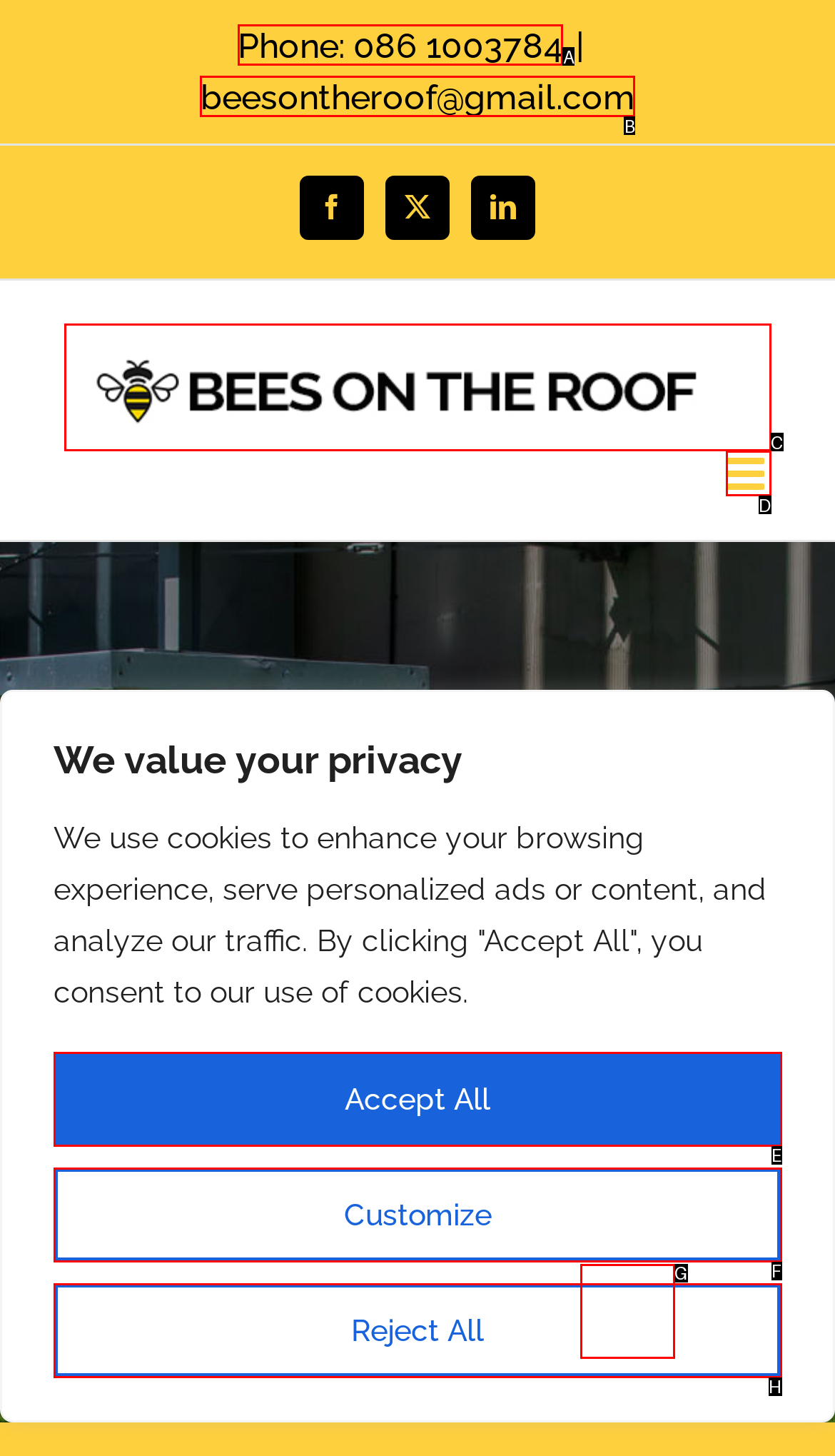Determine the letter of the UI element that you need to click to perform the task: Call the phone number.
Provide your answer with the appropriate option's letter.

A